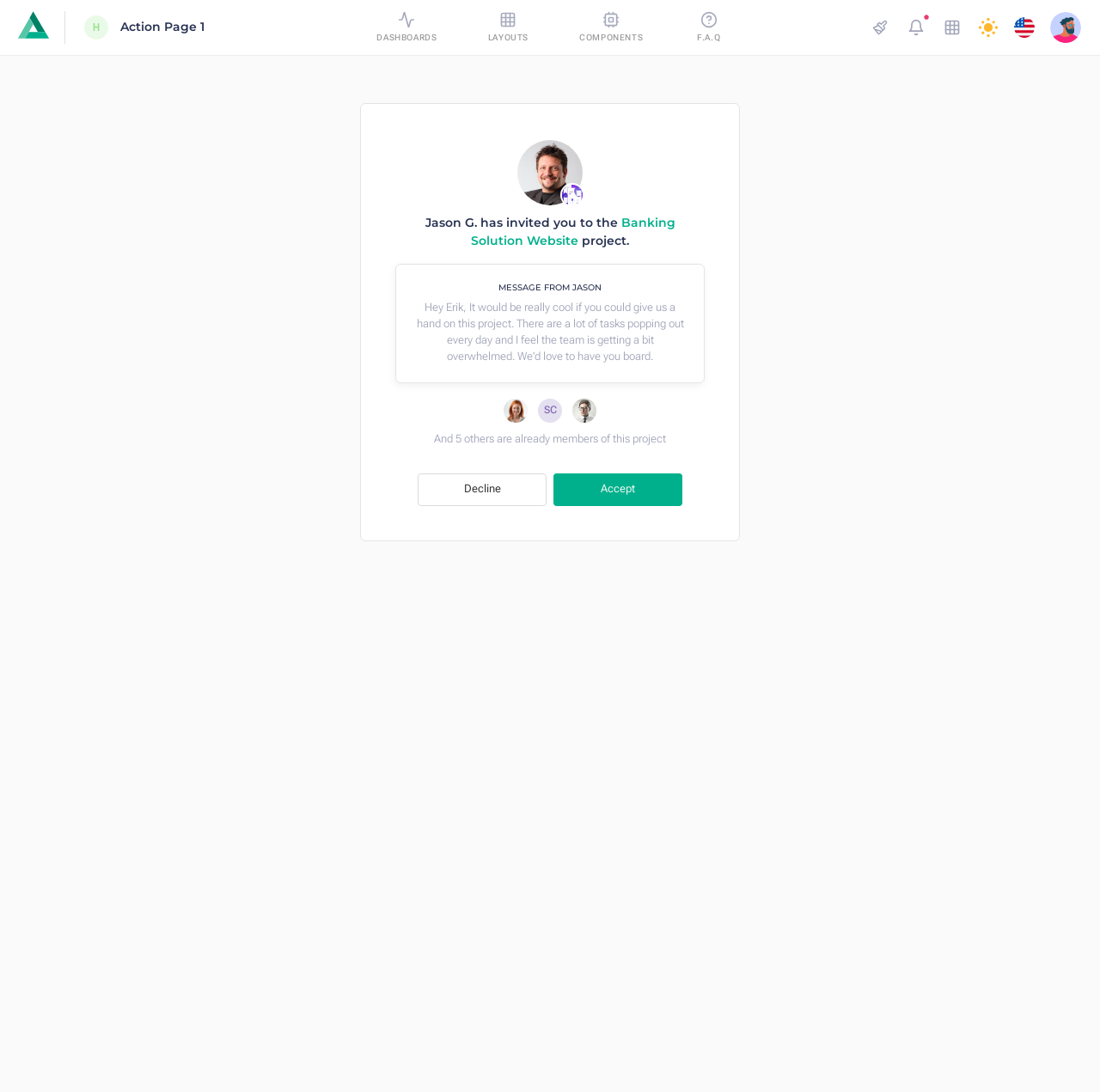Describe every aspect of the webpage comprehensively.

The webpage appears to be a dashboard template with a navigation bar at the top. On the top-left corner, there is a link with an accompanying image. Next to it, there is a generic element with the text "H". 

The main navigation menu is located on the top-center of the page, consisting of five buttons: "DASHBOARDS", "LAYOUTS", "COMPONENTS", "F.A.Q", and an unnamed button. Each button has an accompanying image. 

On the top-right corner, there are several buttons, including "Open layout switcher", a button with a popup menu, "View activity panel", and a few unnamed buttons. 

Below the navigation bar, there is a prominent heading that reads "Action Page 1". 

Further down the page, there is a section with a heading that announces "Jason G. has invited you to the Banking Solution Website project." Below this heading, there is a subheading that says "MESSAGE FROM JASON". 

In this section, there is a static text element that displays "SC", followed by a paragraph of text that reads "And 5 others are already members of this project". 

Finally, there are two buttons, "Decline" and "Accept", which are likely related to the invitation mentioned above.